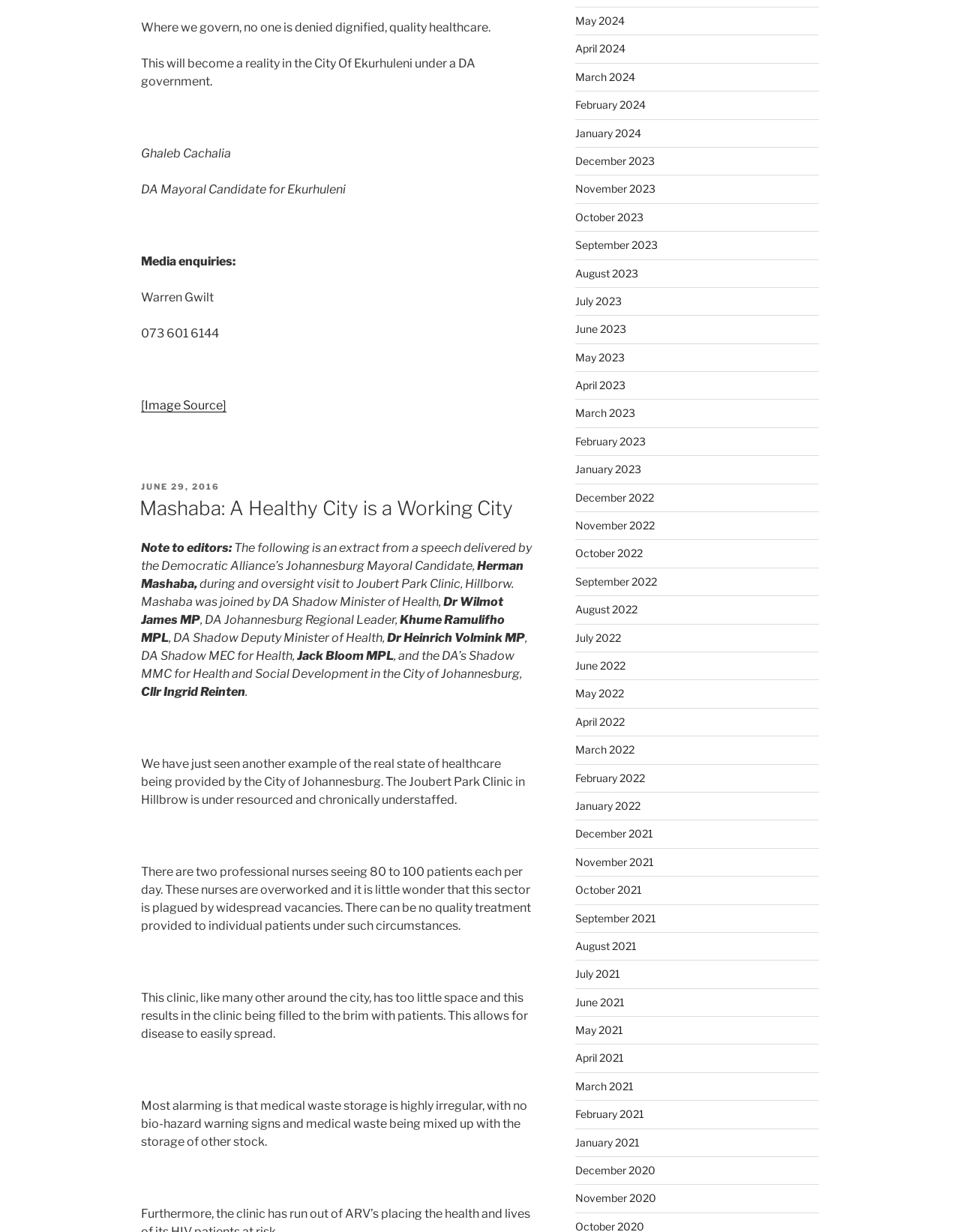Please locate the bounding box coordinates of the region I need to click to follow this instruction: "Check the 'Media enquiries' contact information".

[0.147, 0.206, 0.245, 0.218]